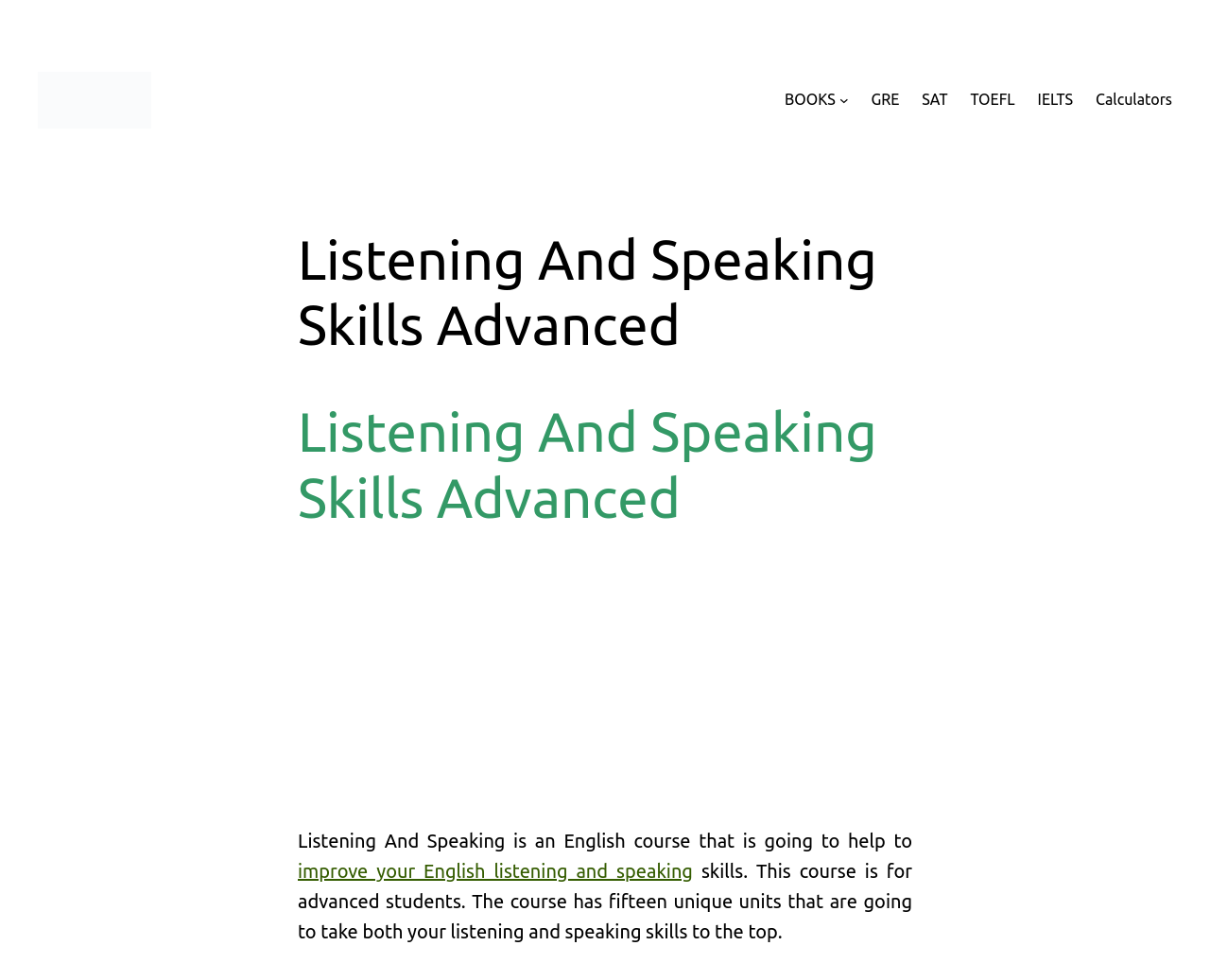What is the purpose of the course?
From the image, respond with a single word or phrase.

Improve English listening and speaking skills